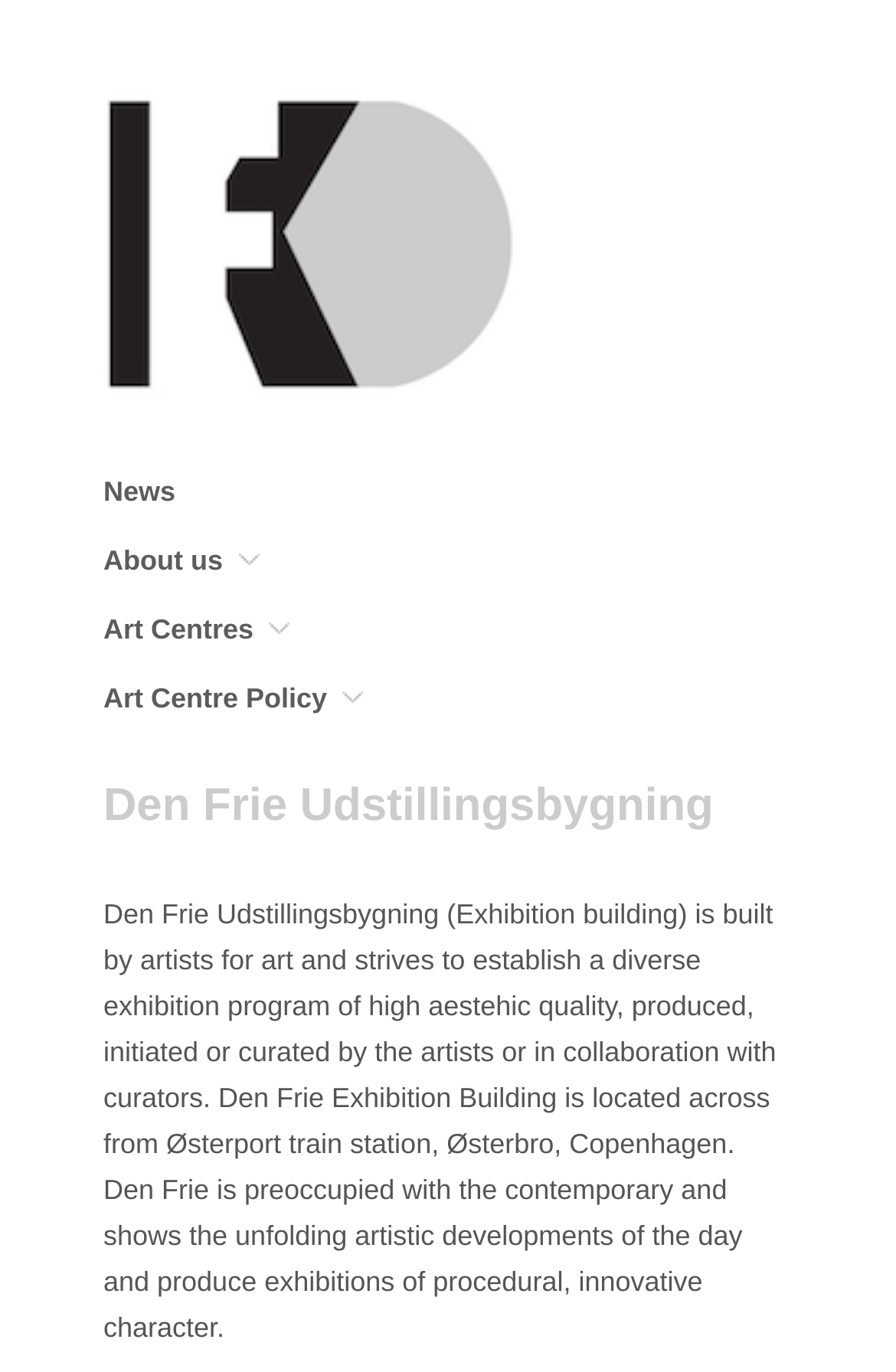Find and generate the main title of the webpage.

Den Frie Udstillingsbygning